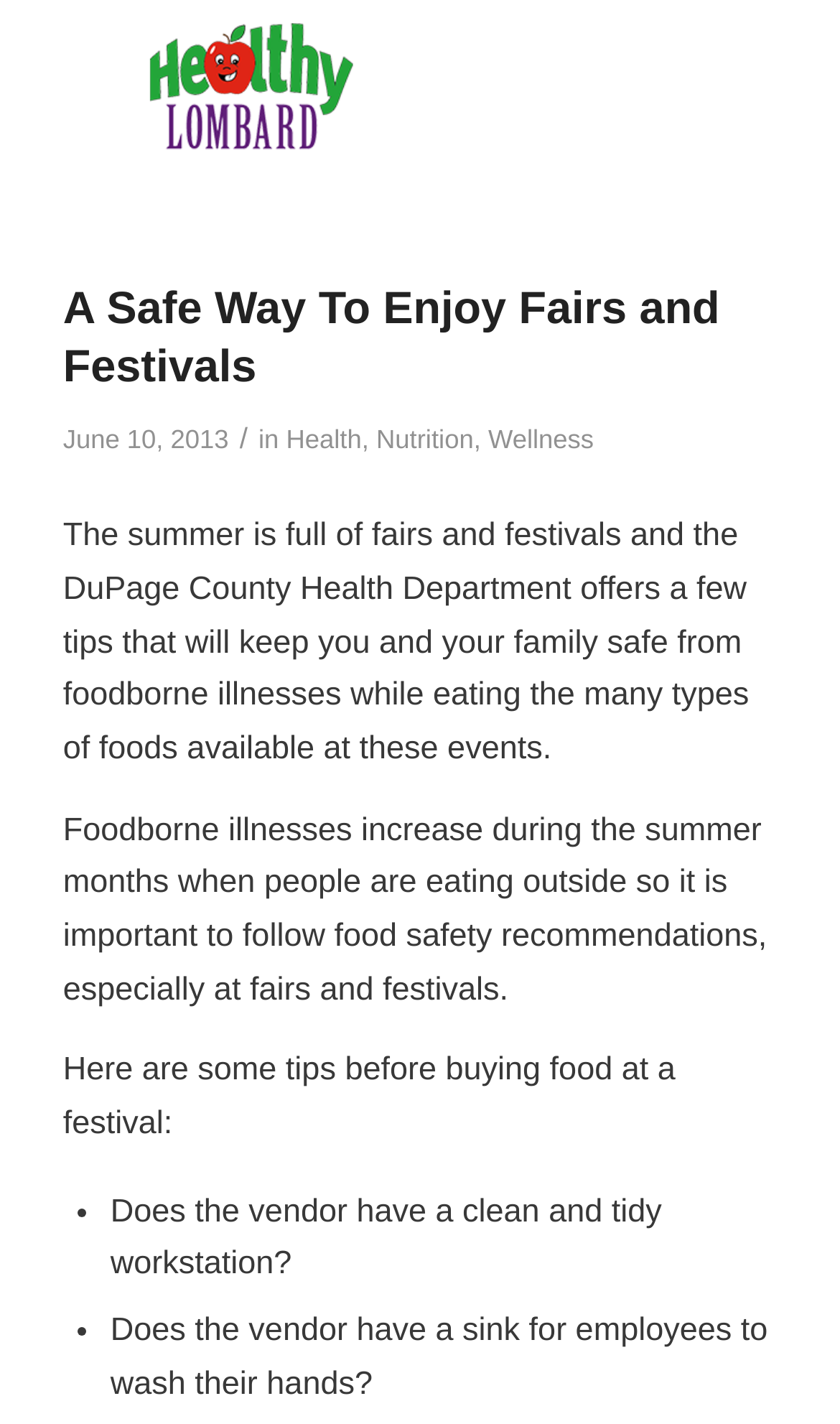What is the time period mentioned in the article?
Carefully analyze the image and provide a detailed answer to the question.

The time period is mentioned in the text as 'June 10, 2013', which appears to be the date the article was published or the date of an event related to the article's topic.